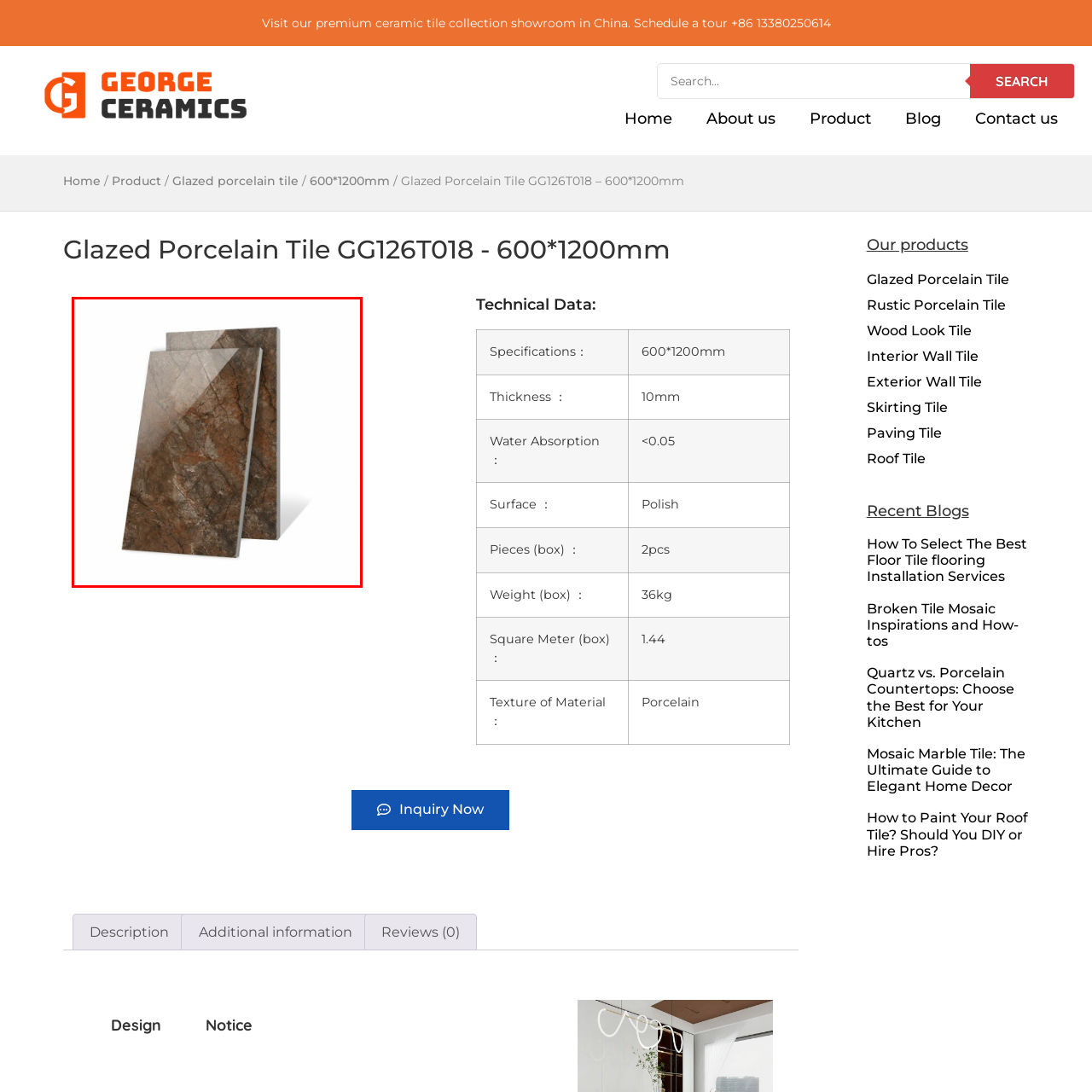Provide a comprehensive description of the content within the red-highlighted area of the image.

This image showcases two beautifully crafted glazed porcelain tiles, identified as the Glazed Porcelain Tile GG126T018, measuring 600x1200 mm. The tiles feature a rich brown surface with intricate veining, exuding an elegant and natural stone-like appearance. Their polished finish reflects light, enhancing the depth of the design and highlighting the unique patterns in the porcelain. Ideal for both modern and traditional spaces, these tiles are perfect for flooring, walls, or decorative accents. This premium product is part of George Ceramic's collection, inviting potential buyers to explore high-quality ceramic options for their interior design projects.